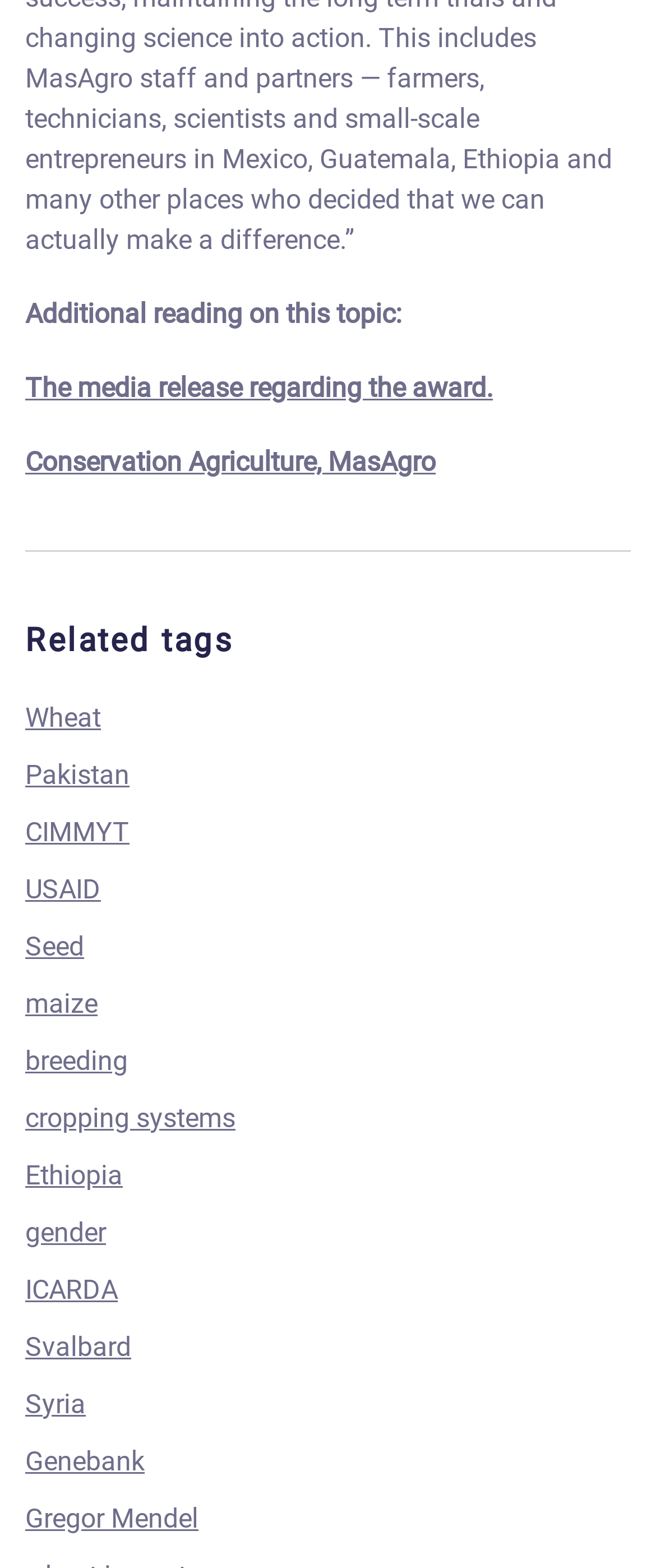What is the first link under 'Additional reading on this topic'?
Examine the screenshot and reply with a single word or phrase.

The media release regarding the award